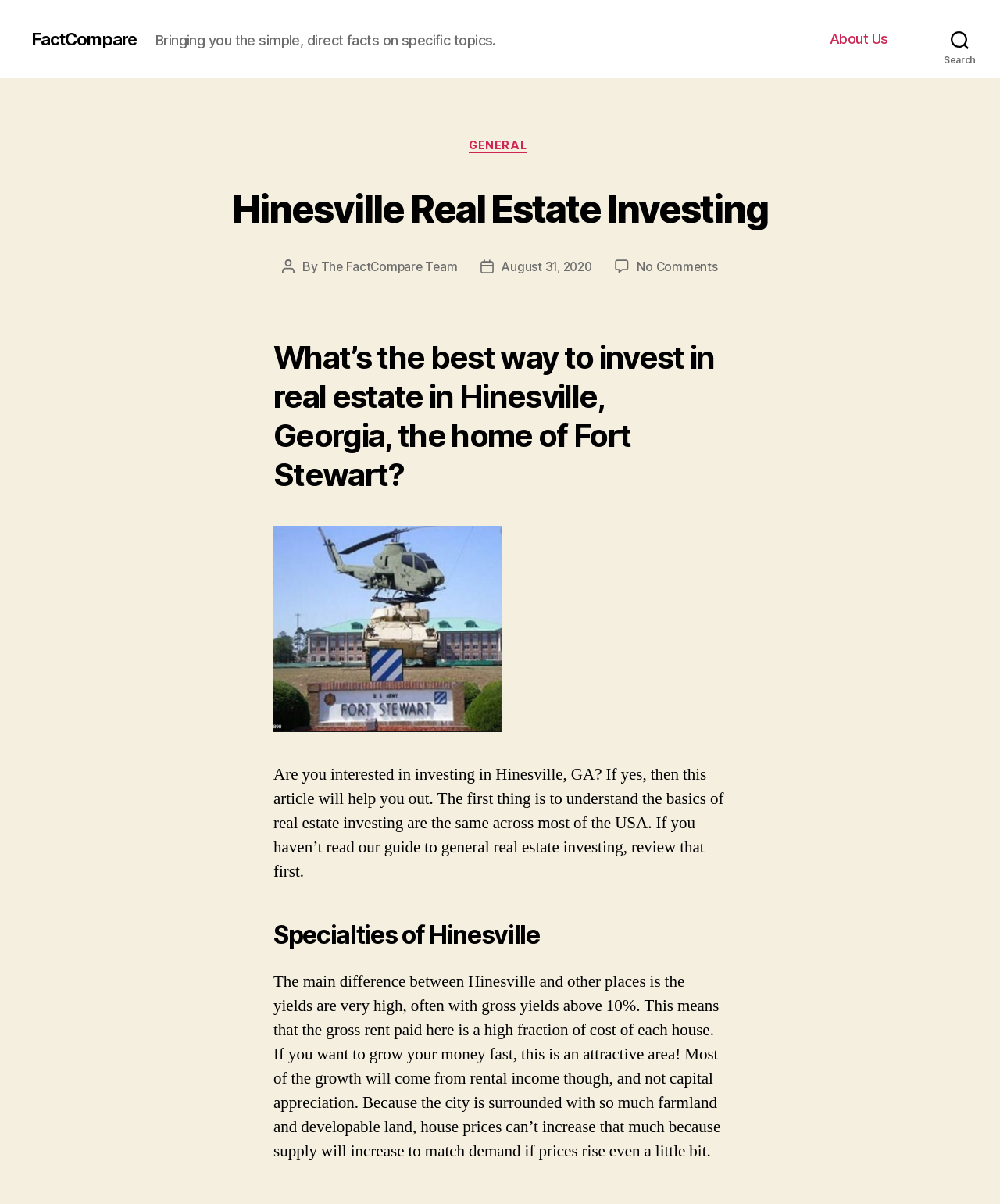Who is the author of the post?
Identify the answer in the screenshot and reply with a single word or phrase.

The FactCompare Team